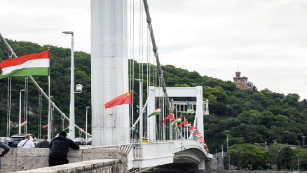Provide your answer in a single word or phrase: 
What is the theme of the image?

China-Hungary relations